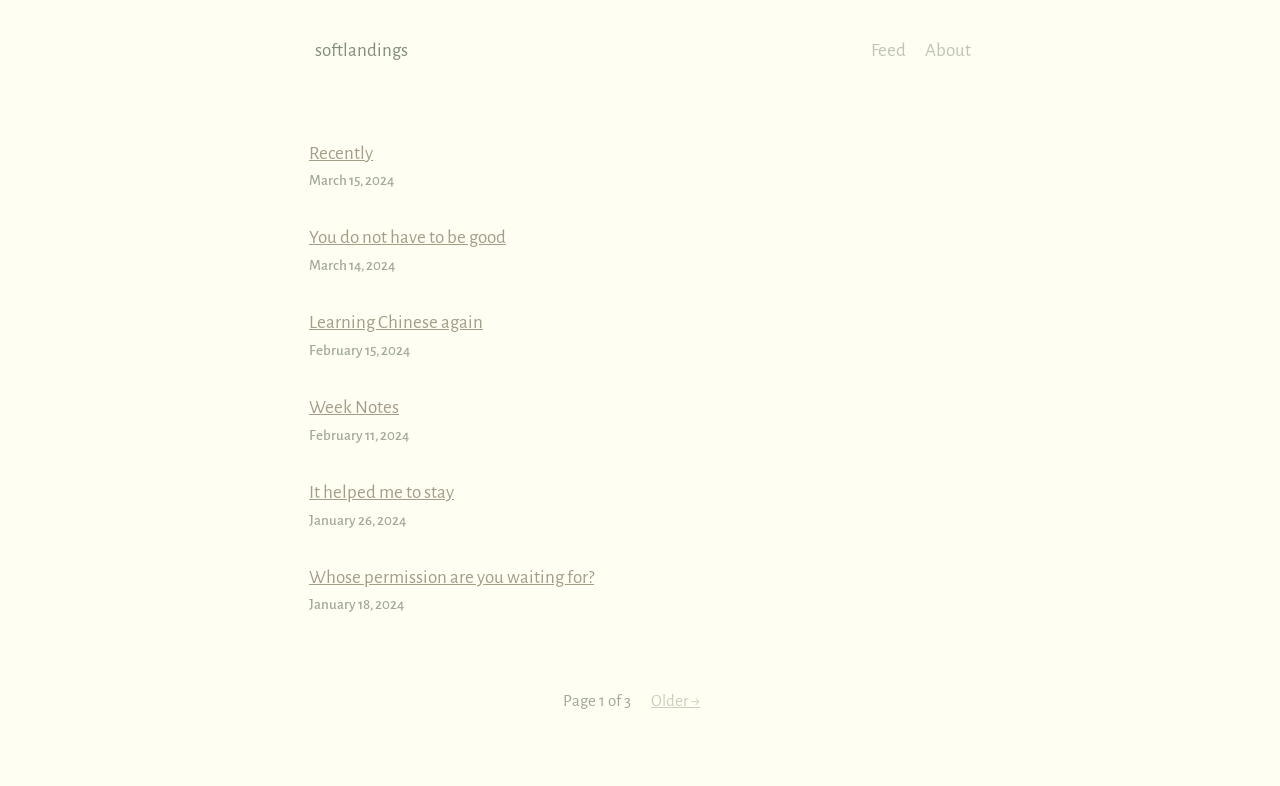Pinpoint the bounding box coordinates of the clickable area necessary to execute the following instruction: "view older posts". The coordinates should be given as four float numbers between 0 and 1, namely [left, top, right, bottom].

[0.509, 0.882, 0.547, 0.902]